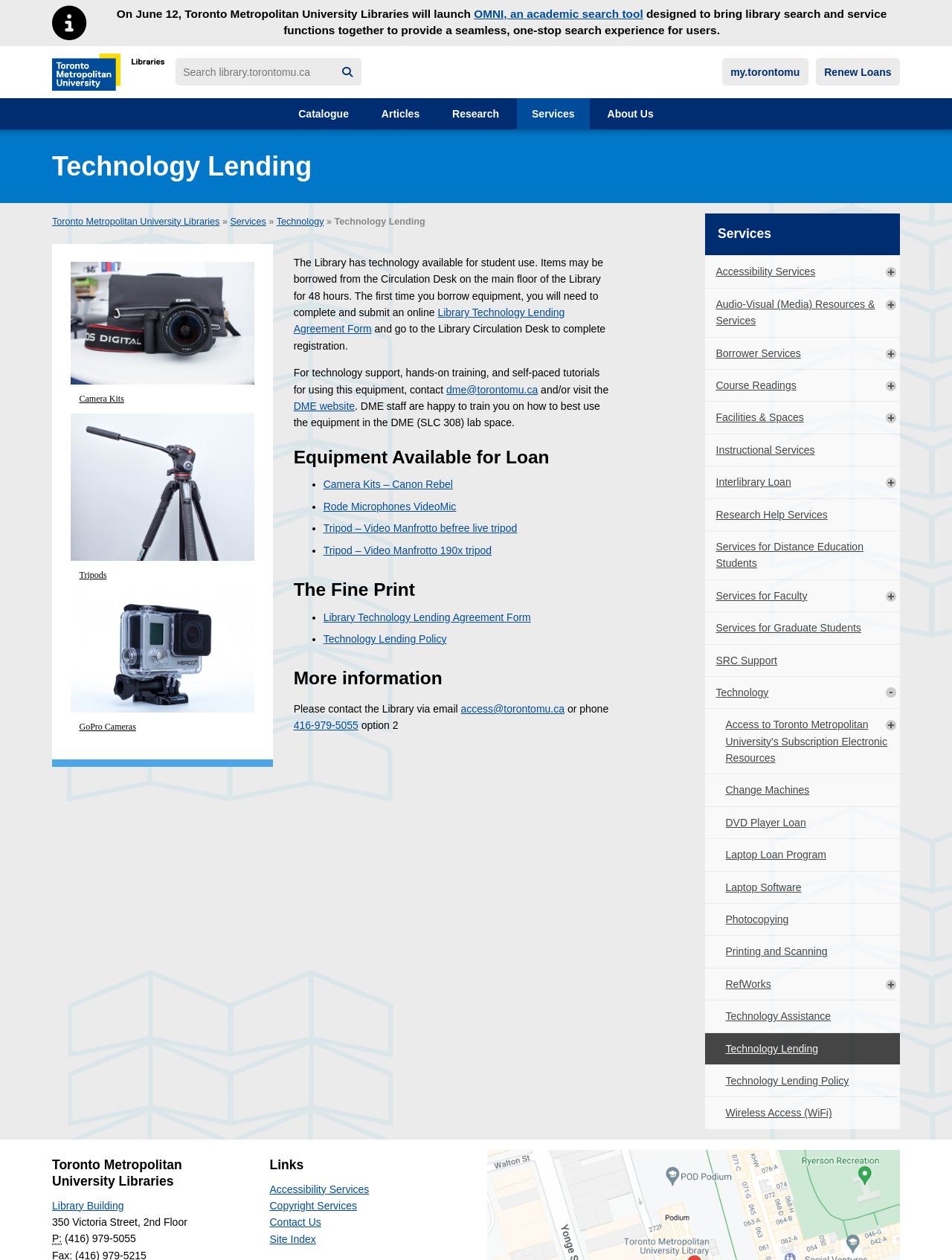How long can items be borrowed from the Circulation Desk?
Please analyze the image and answer the question with as much detail as possible.

I found the answer by reading the StaticText 'The Library has technology available for student use. Items may be borrowed from the Circulation Desk on the main floor of the Library for 48 hours.' with the bounding box coordinates [0.308, 0.204, 0.634, 0.253], which explicitly states the borrowing period.